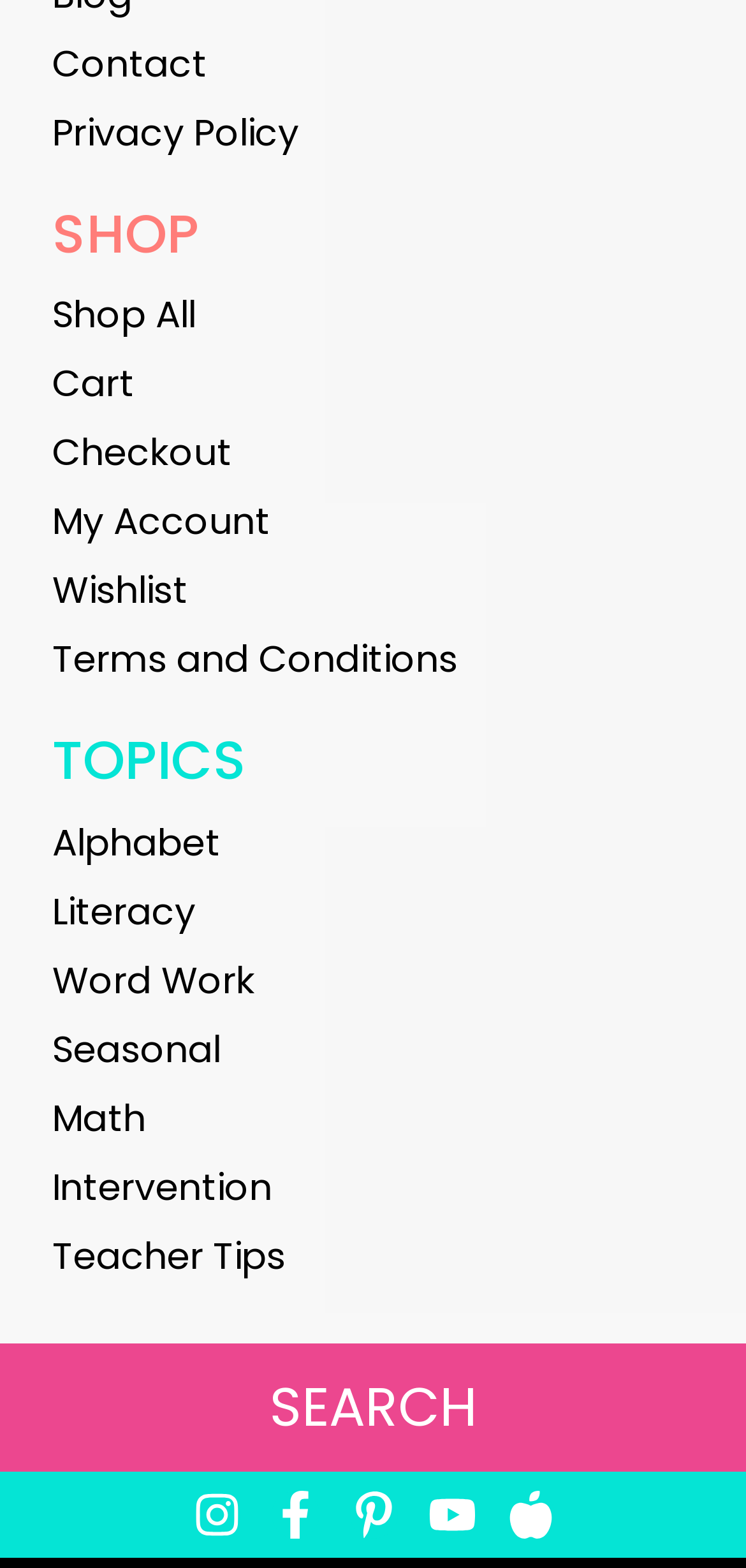What is the second link under the SHOP category?
Refer to the screenshot and deliver a thorough answer to the question presented.

I analyzed the links under the SHOP category and found that the second link is Shop All, which is located below the heading 'SHOP' and above the link 'Cart'.